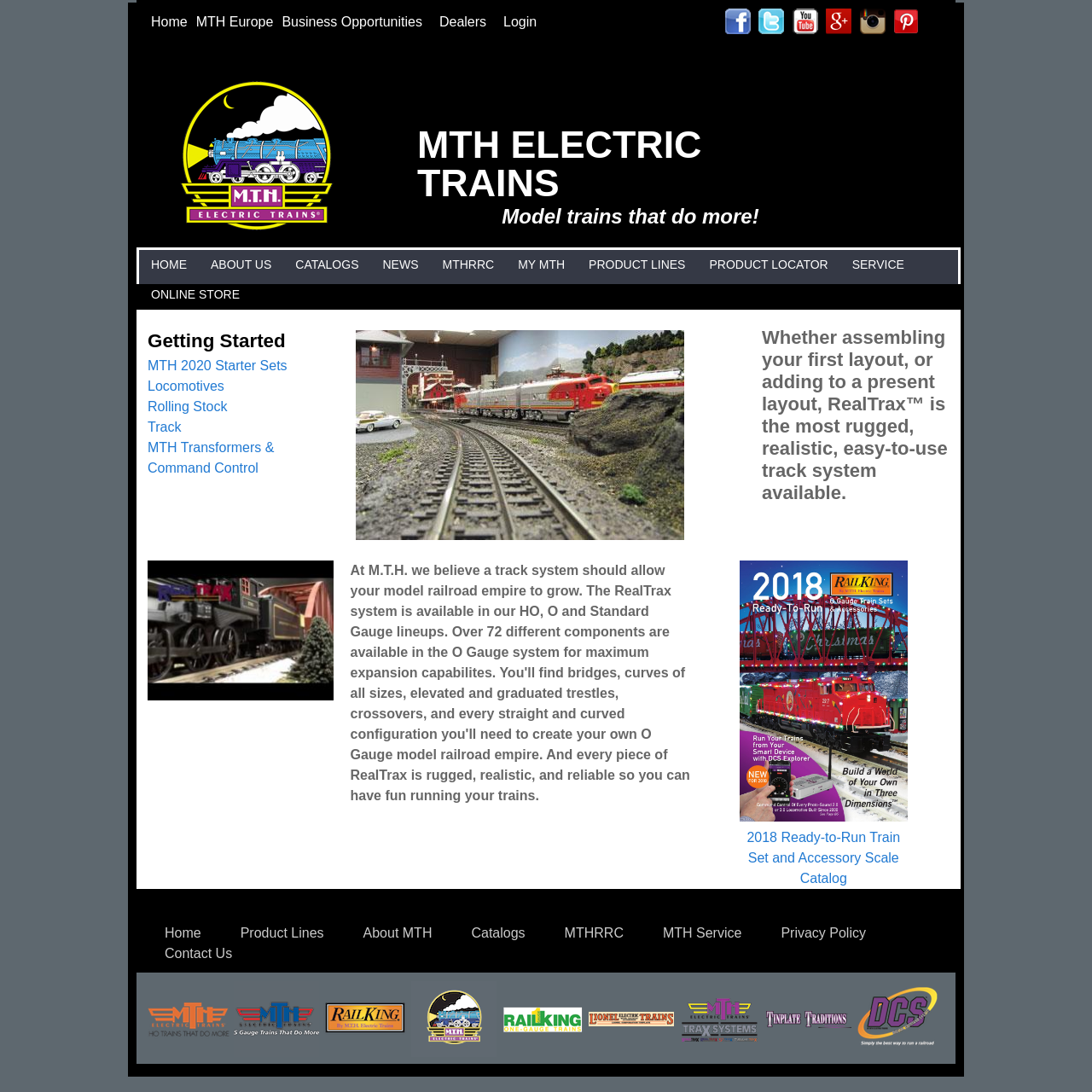Please mark the clickable region by giving the bounding box coordinates needed to complete this instruction: "Explore the 'Track' product line".

[0.135, 0.384, 0.166, 0.398]